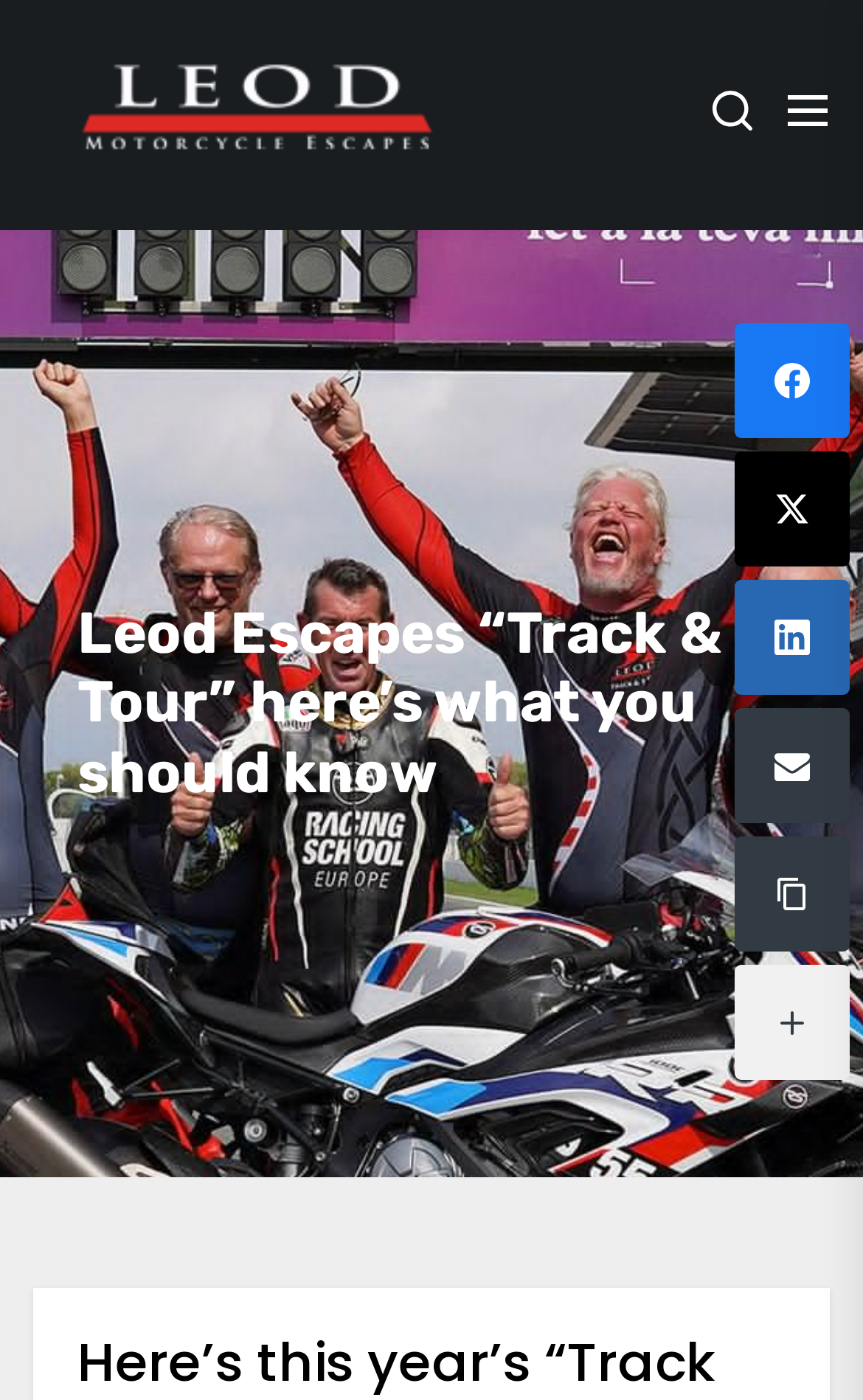Please provide the bounding box coordinates in the format (top-left x, top-left y, bottom-right x, bottom-right y). Remember, all values are floating point numbers between 0 and 1. What is the bounding box coordinate of the region described as: parent_node: Twitter aria-label="Twitter"

[0.851, 0.322, 0.985, 0.405]